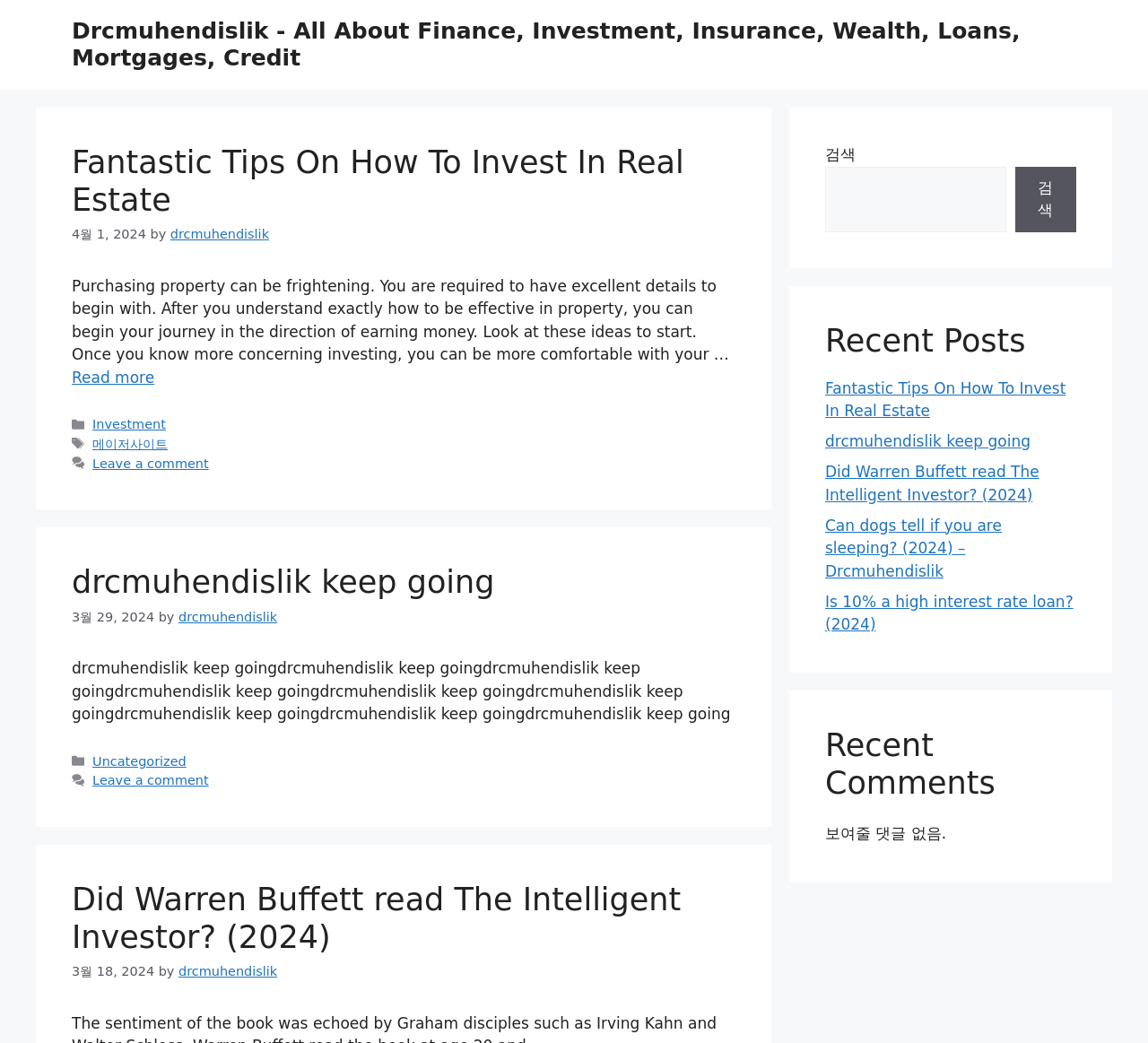Use a single word or phrase to answer the question:
How many recent posts are listed?

5